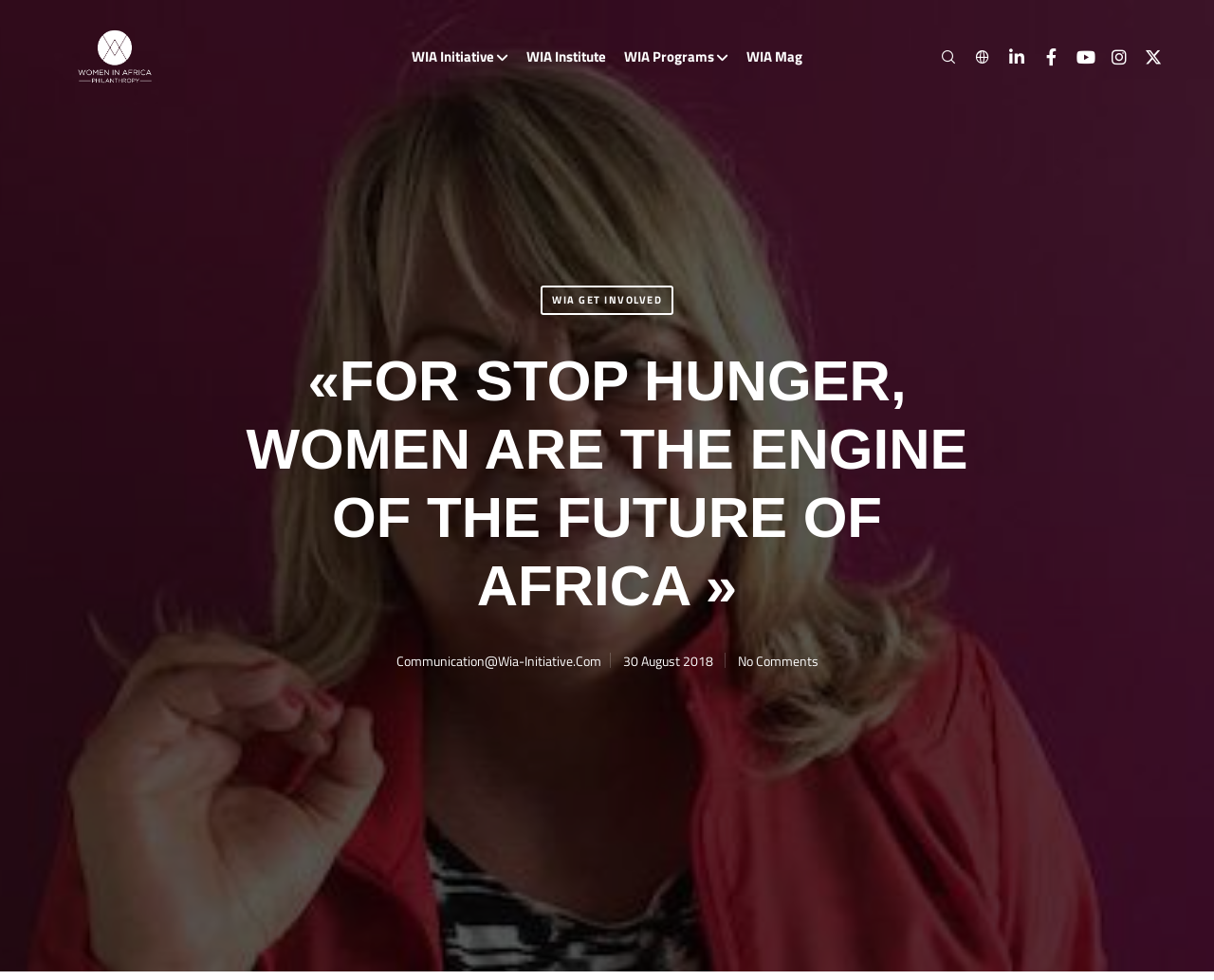Utilize the information from the image to answer the question in detail:
What is the main navigation menu?

The main navigation menu is located below the initiative's name and has several links, including 'WIA Initiative', 'WIA Institute', 'WIA Programs', and 'WIA Mag'. This menu is a primary way to navigate through the webpage's content.